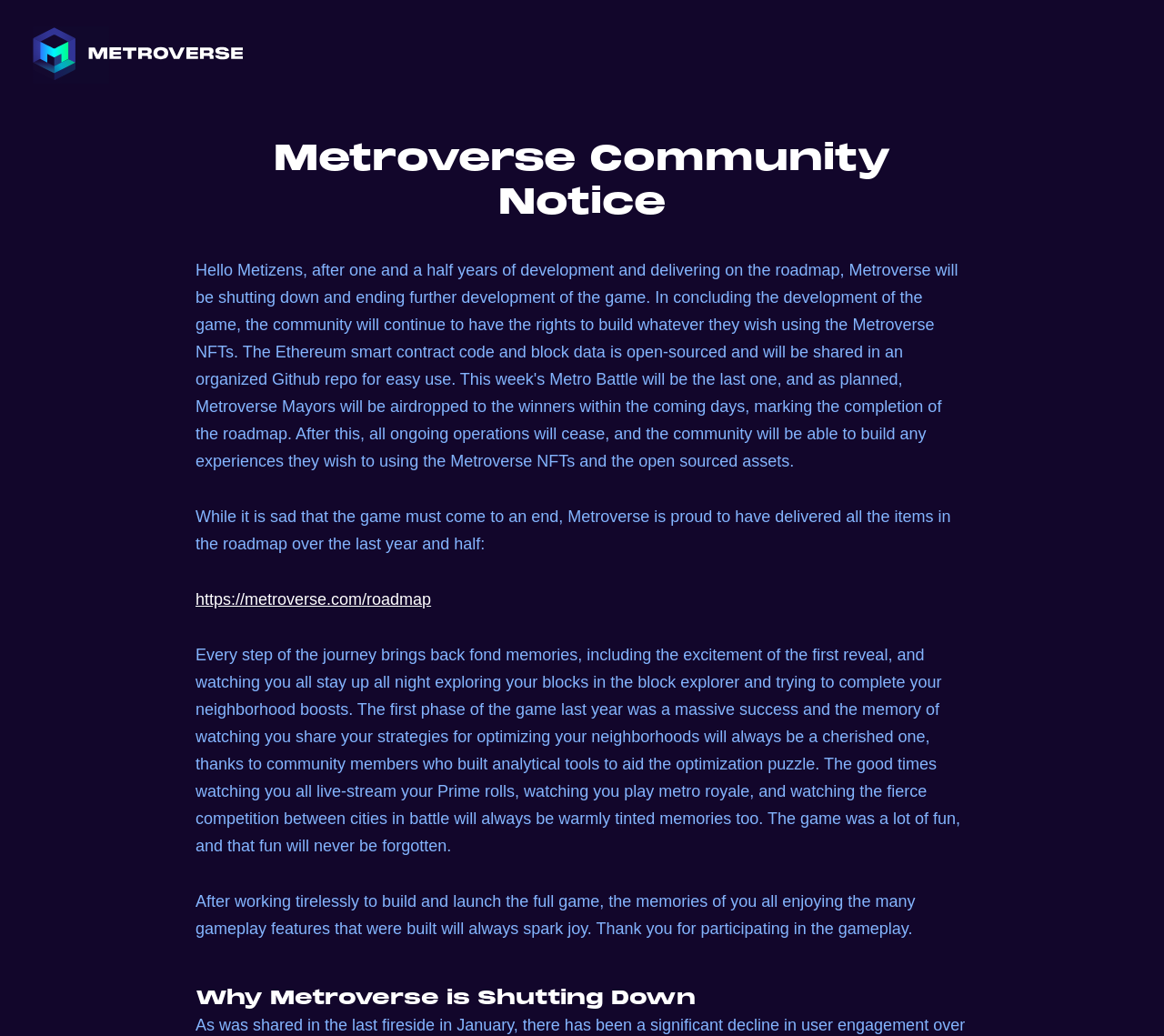Please provide a brief answer to the following inquiry using a single word or phrase:
What is the title of the section that explains the reason for the game's shutdown?

Why Metroverse is Shutting Down